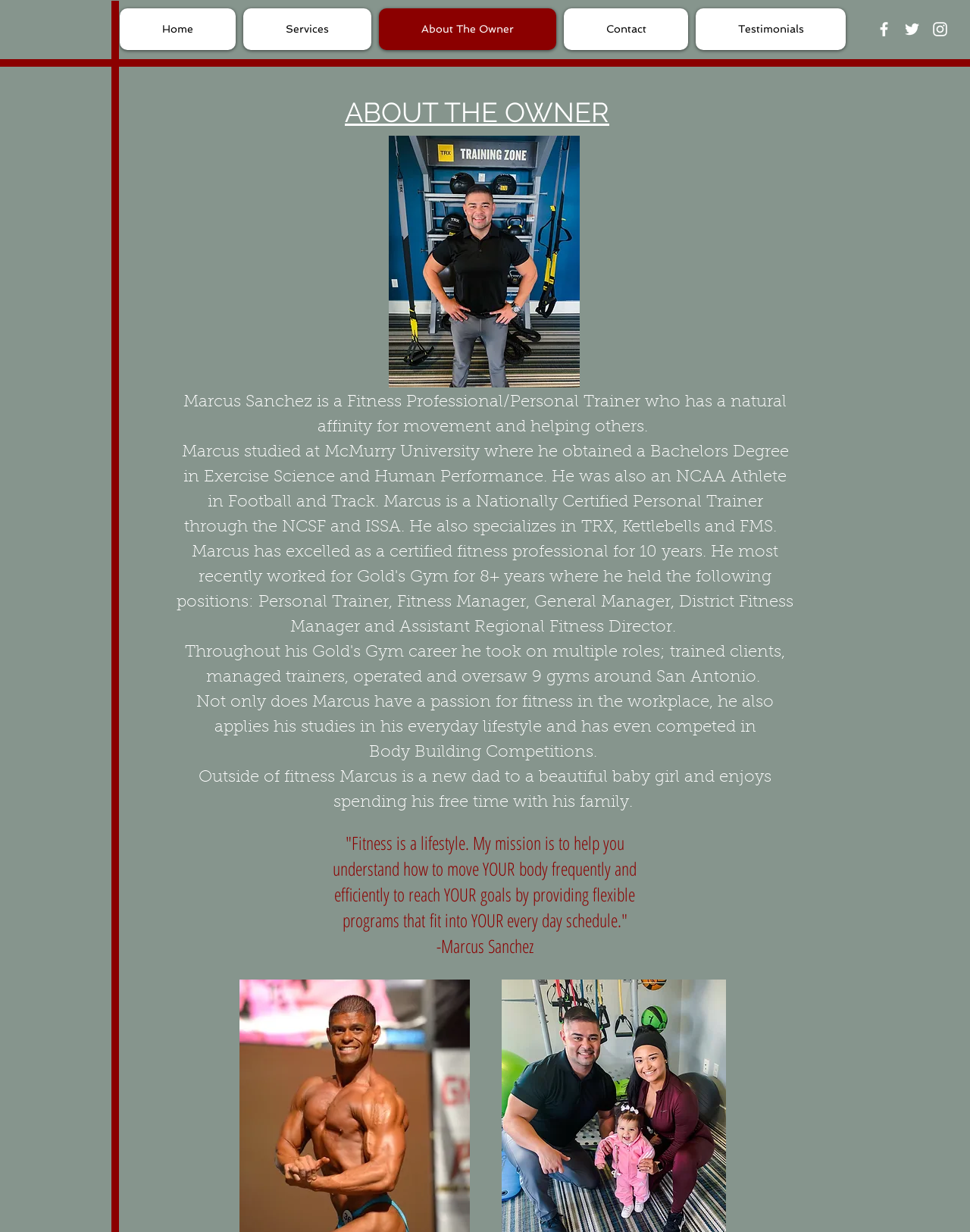Based on the element description Testimonials, identify the bounding box coordinates for the UI element. The coordinates should be in the format (top-left x, top-left y, bottom-right x, bottom-right y) and within the 0 to 1 range.

[0.717, 0.007, 0.872, 0.041]